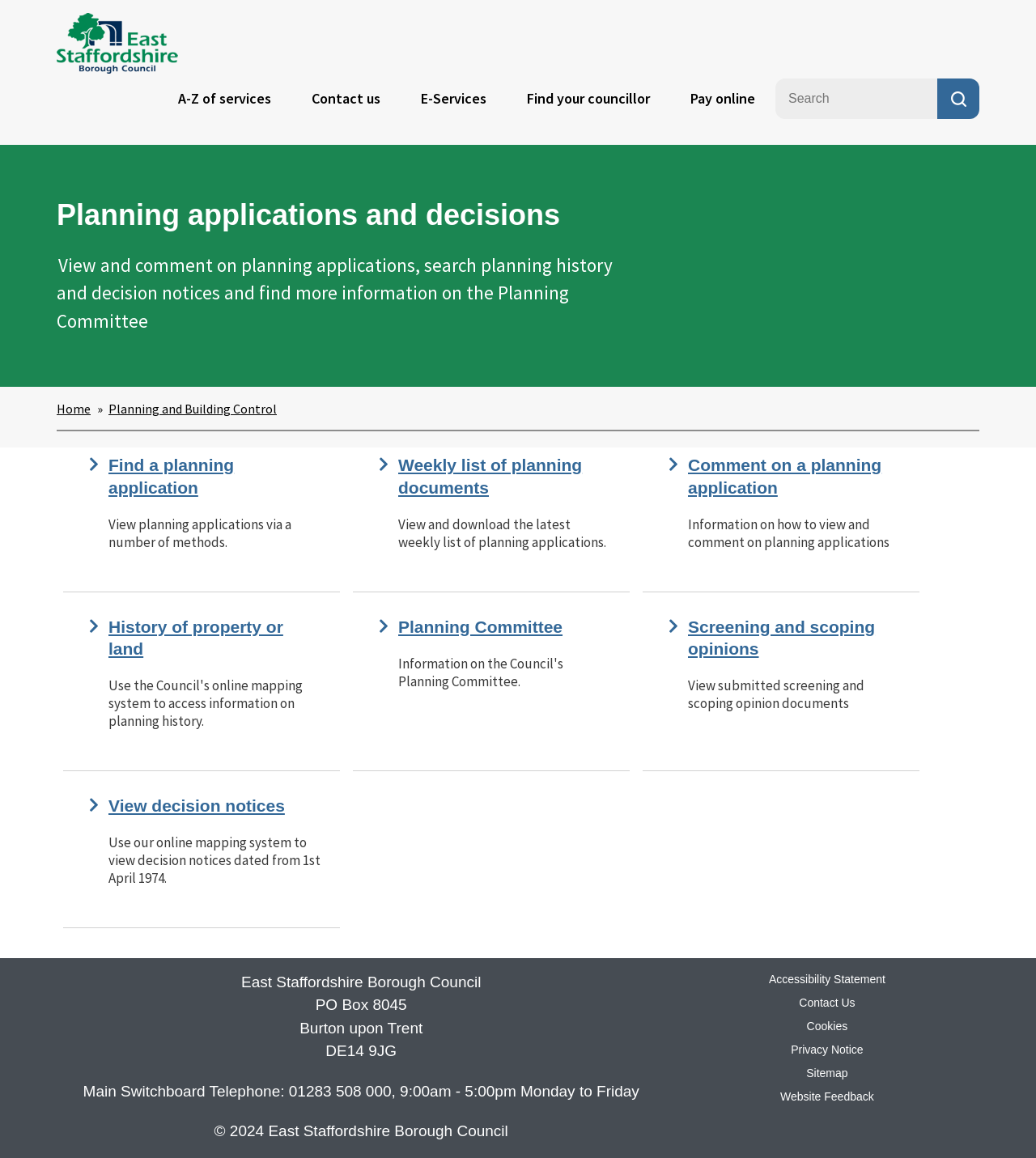Please pinpoint the bounding box coordinates for the region I should click to adhere to this instruction: "Click on 'Find a planning application'".

[0.105, 0.394, 0.226, 0.429]